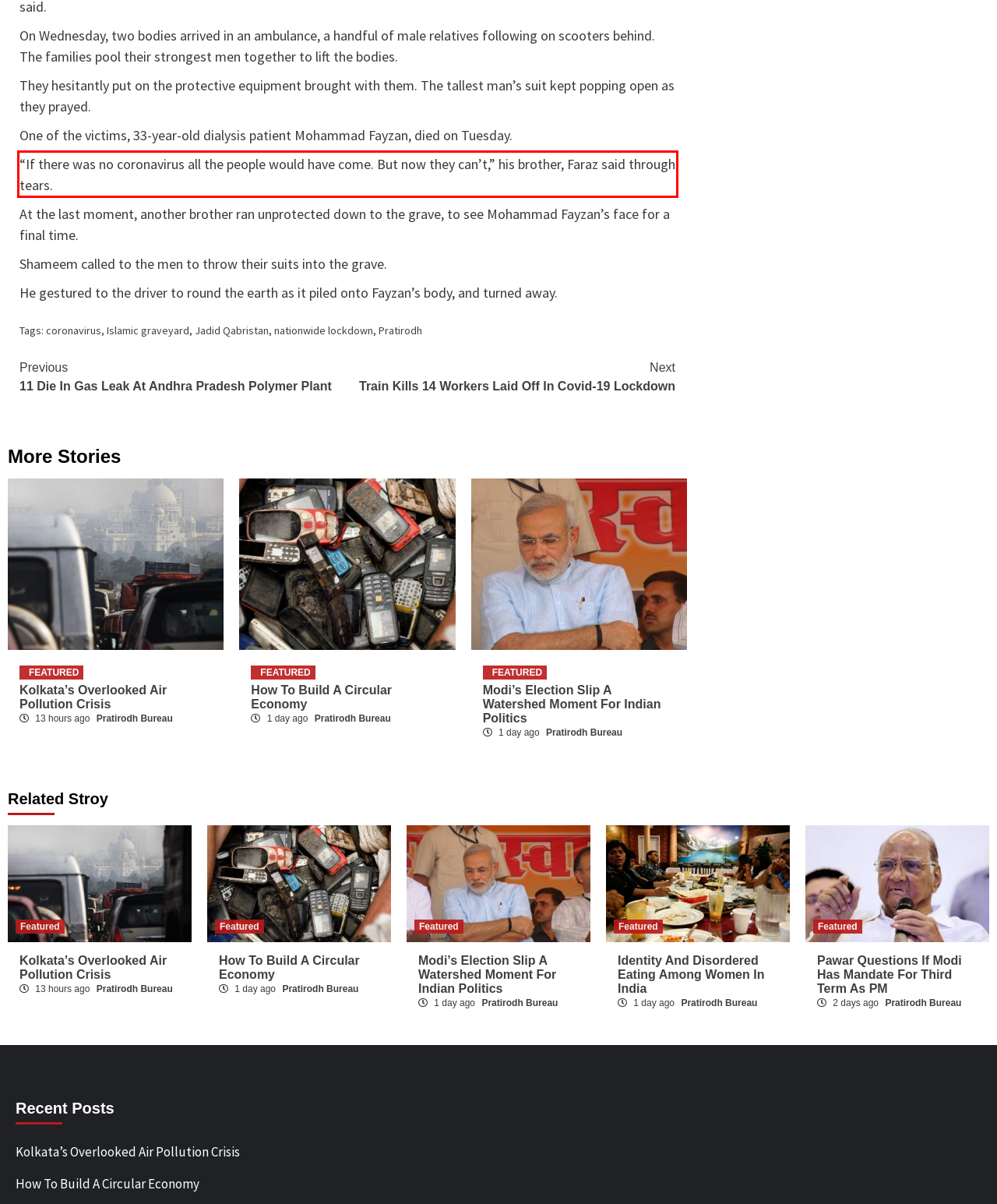From the screenshot of the webpage, locate the red bounding box and extract the text contained within that area.

“If there was no coronavirus all the people would have come. But now they can’t,” his brother, Faraz said through tears.